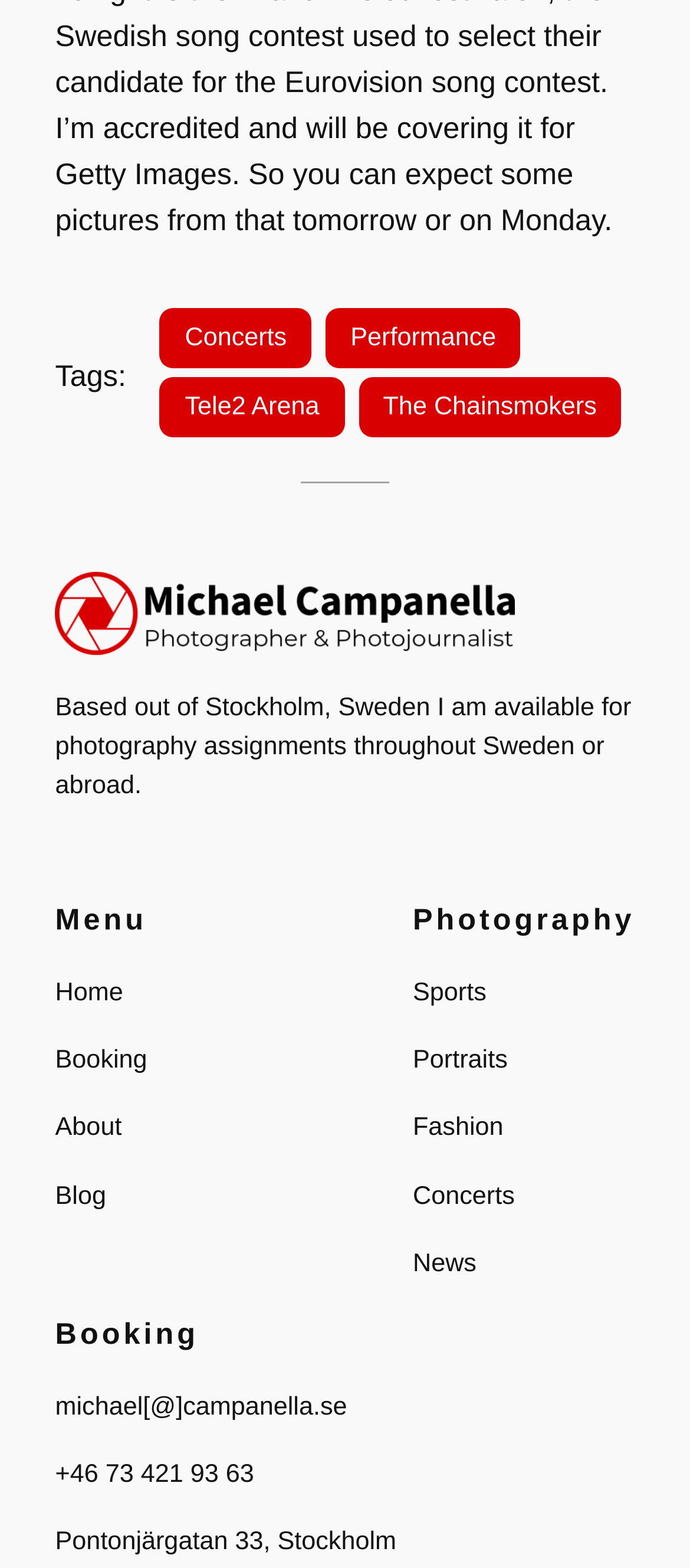Use a single word or phrase to answer this question: 
What is the photographer's address?

Pontonjärgatan 33, Stockholm